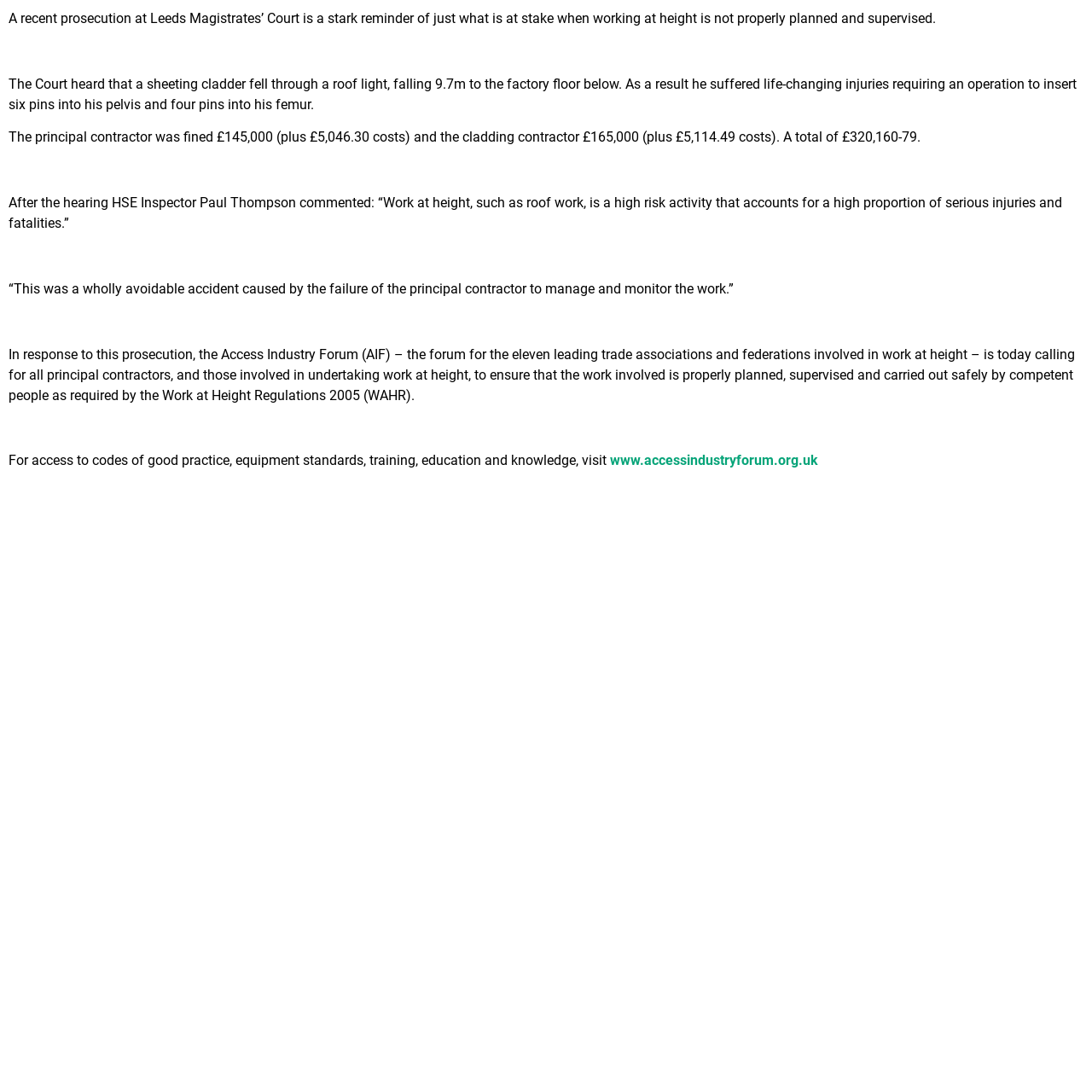Deliver a detailed narrative of the webpage's visual and textual elements.

The webpage appears to be an article discussing a recent prosecution related to work at height safety. At the top of the page, there is a brief introduction to the article, which sets the tone for the rest of the content. Below this introduction, there are five paragraphs of text that provide more details about the prosecution, including the incident that occurred, the consequences for the contractors involved, and a statement from a Health and Safety Executive (HSE) inspector.

The first paragraph describes the incident, where a sheeting cladder fell through a roof light and suffered life-changing injuries. The second paragraph provides more details about the fines imposed on the principal contractor and the cladding contractor. The third paragraph quotes the HSE inspector, highlighting the risks associated with work at height.

The fourth paragraph is a continuation of the inspector's statement, emphasizing the avoidable nature of the accident. The fifth and final paragraph is a call to action from the Access Industry Forum, urging principal contractors and those involved in work at height to ensure that the work is properly planned, supervised, and carried out safely.

On the right side of the fifth paragraph, there is a link to the Access Industry Forum's website, which provides access to codes of good practice, equipment standards, training, education, and knowledge. Overall, the webpage presents a serious and informative article about the importance of work at height safety, with a clear call to action for those involved in the industry.